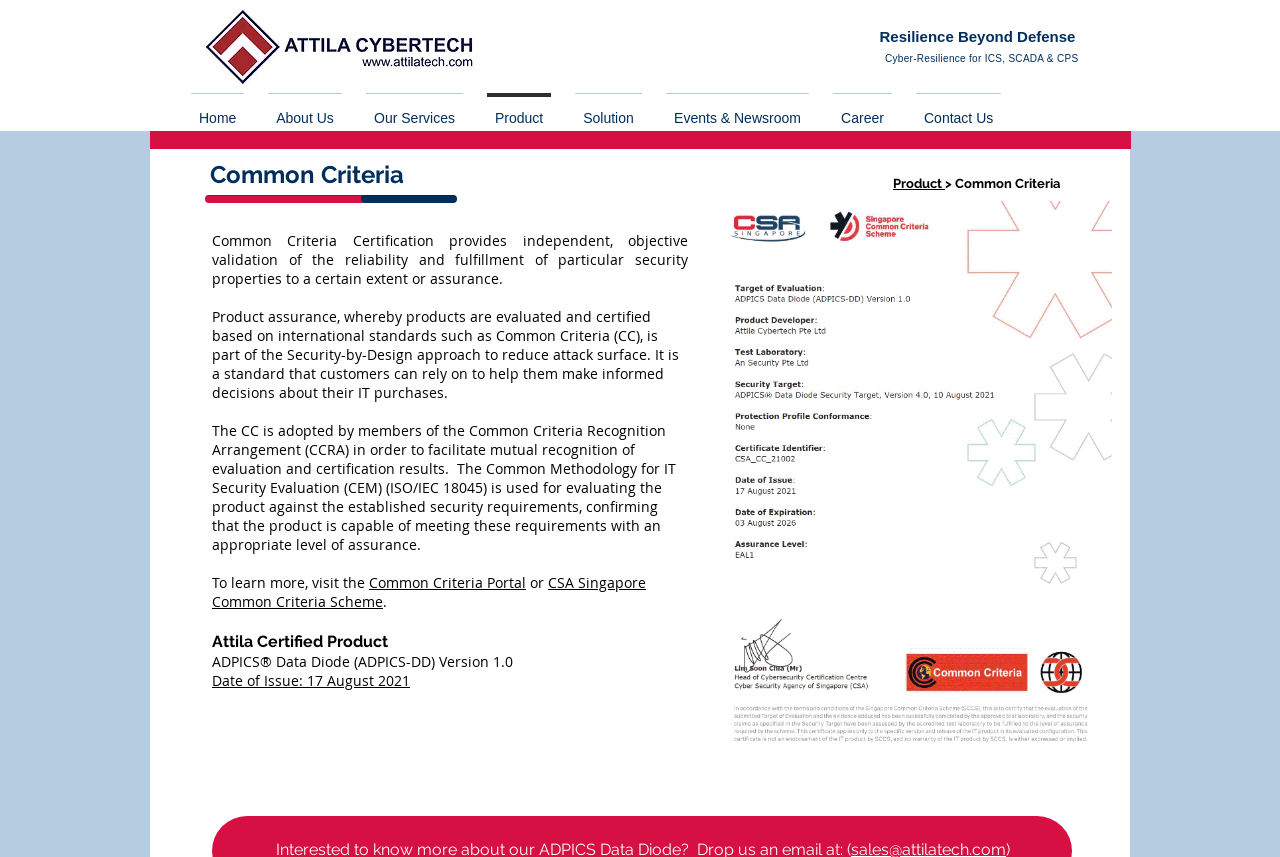Please identify the bounding box coordinates of the clickable area that will fulfill the following instruction: "Visit the Common Criteria Portal". The coordinates should be in the format of four float numbers between 0 and 1, i.e., [left, top, right, bottom].

[0.288, 0.669, 0.411, 0.691]